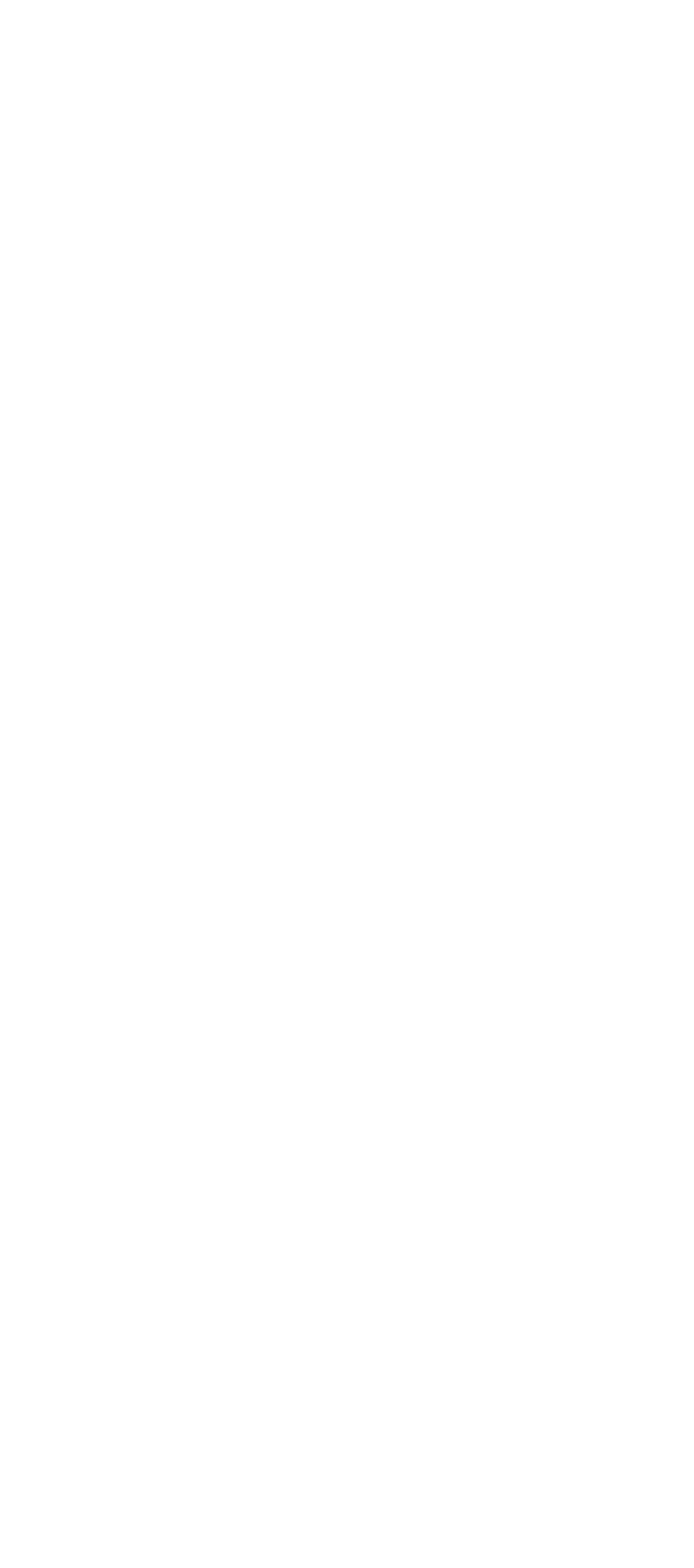Locate the bounding box coordinates of the clickable area needed to fulfill the instruction: "Search for something".

[0.038, 0.783, 0.962, 0.826]